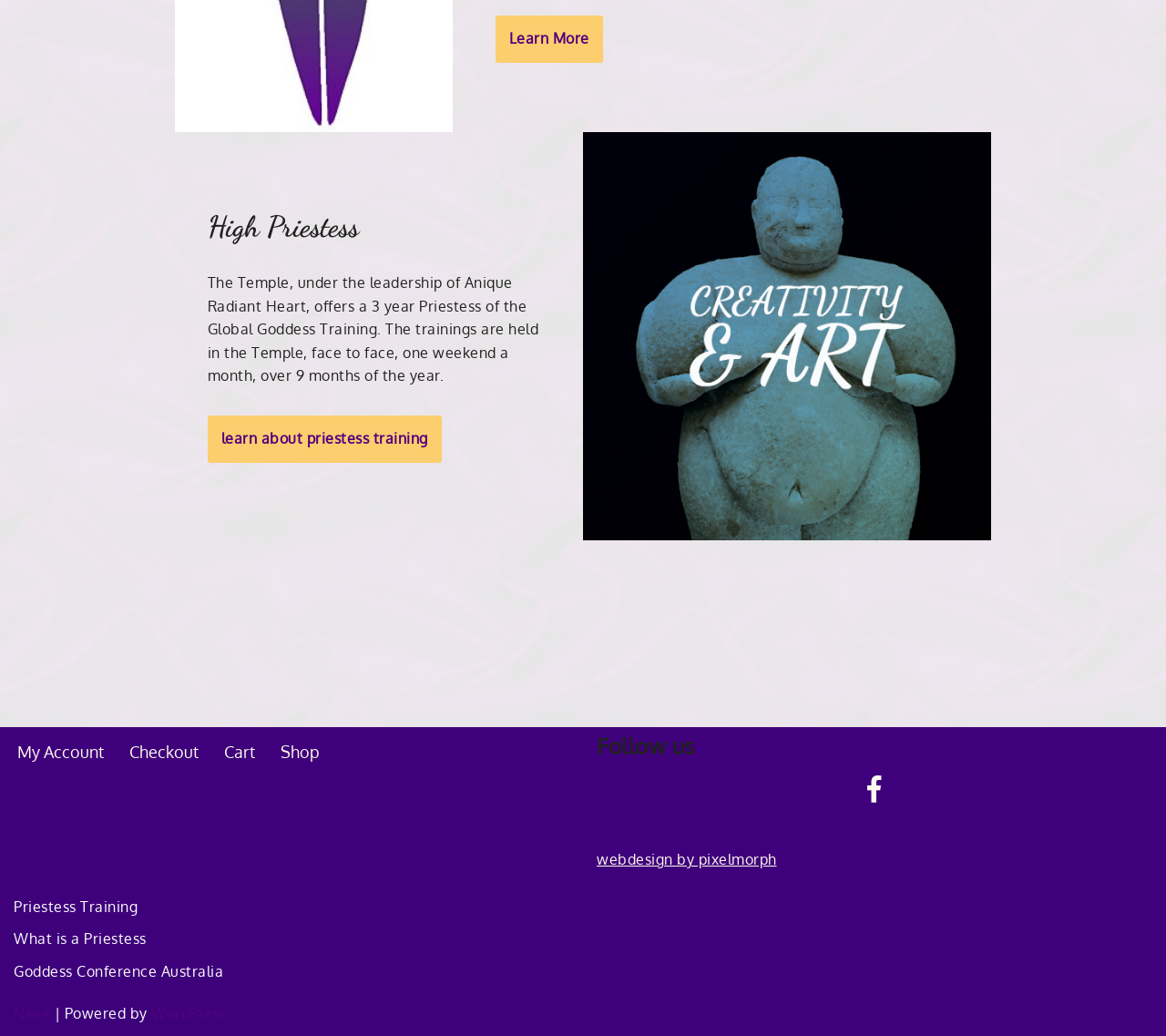What is the name of the training offered?
Using the information presented in the image, please offer a detailed response to the question.

The answer can be found in the StaticText element with the text 'The Temple, under the leadership of Anique Radiant Heart, offers a 3 year Priestess of the Global Goddess Training.'